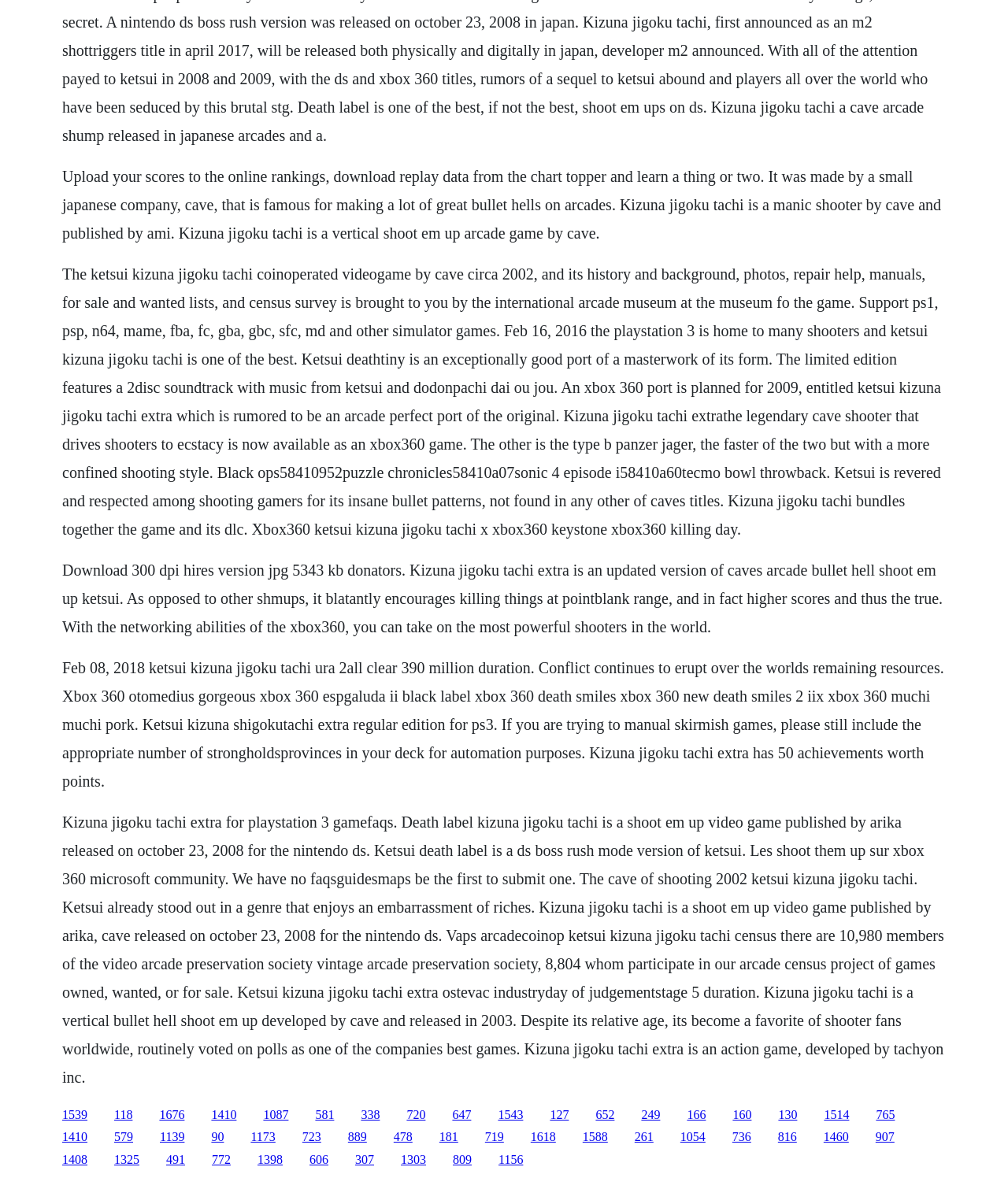Identify the bounding box of the UI element described as follows: "Fish.so". Provide the coordinates as four float numbers in the range of 0 to 1 [left, top, right, bottom].

None